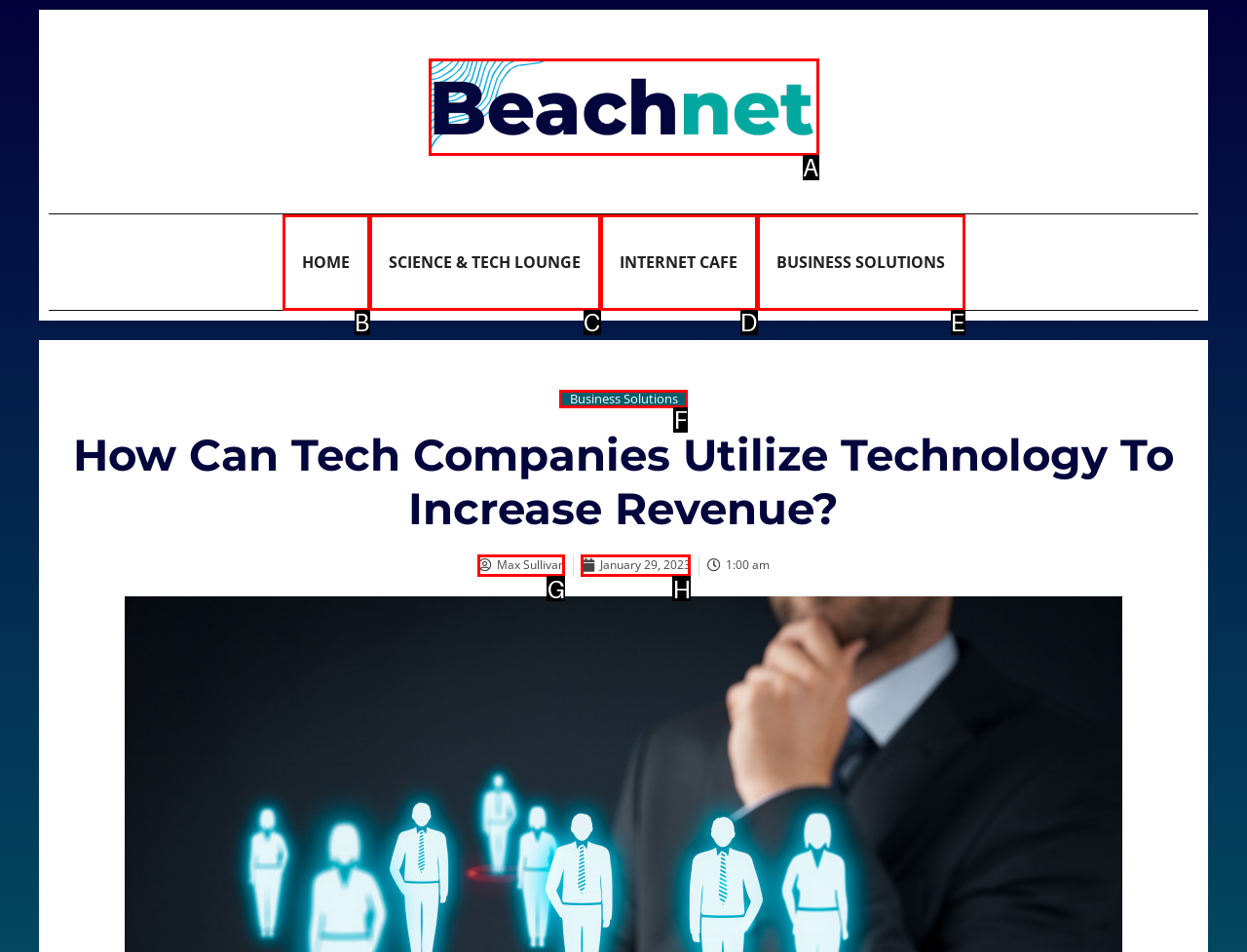Select the option that matches the description: Business Solutions. Answer with the letter of the correct option directly.

E